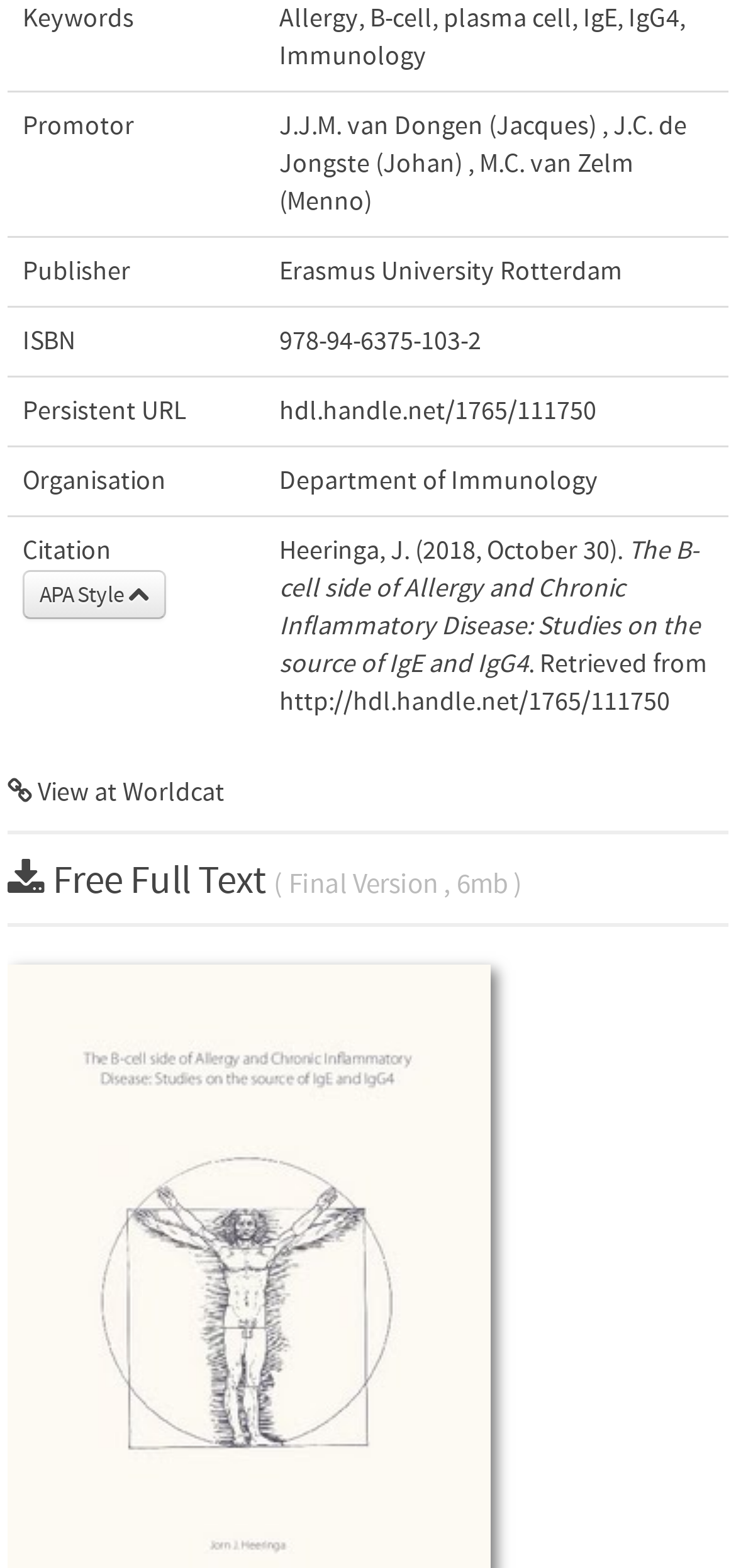Who are the promotors?
Provide a short answer using one word or a brief phrase based on the image.

J.J.M. van Dongen, J.C. de Jongste, M.C. van Zelm